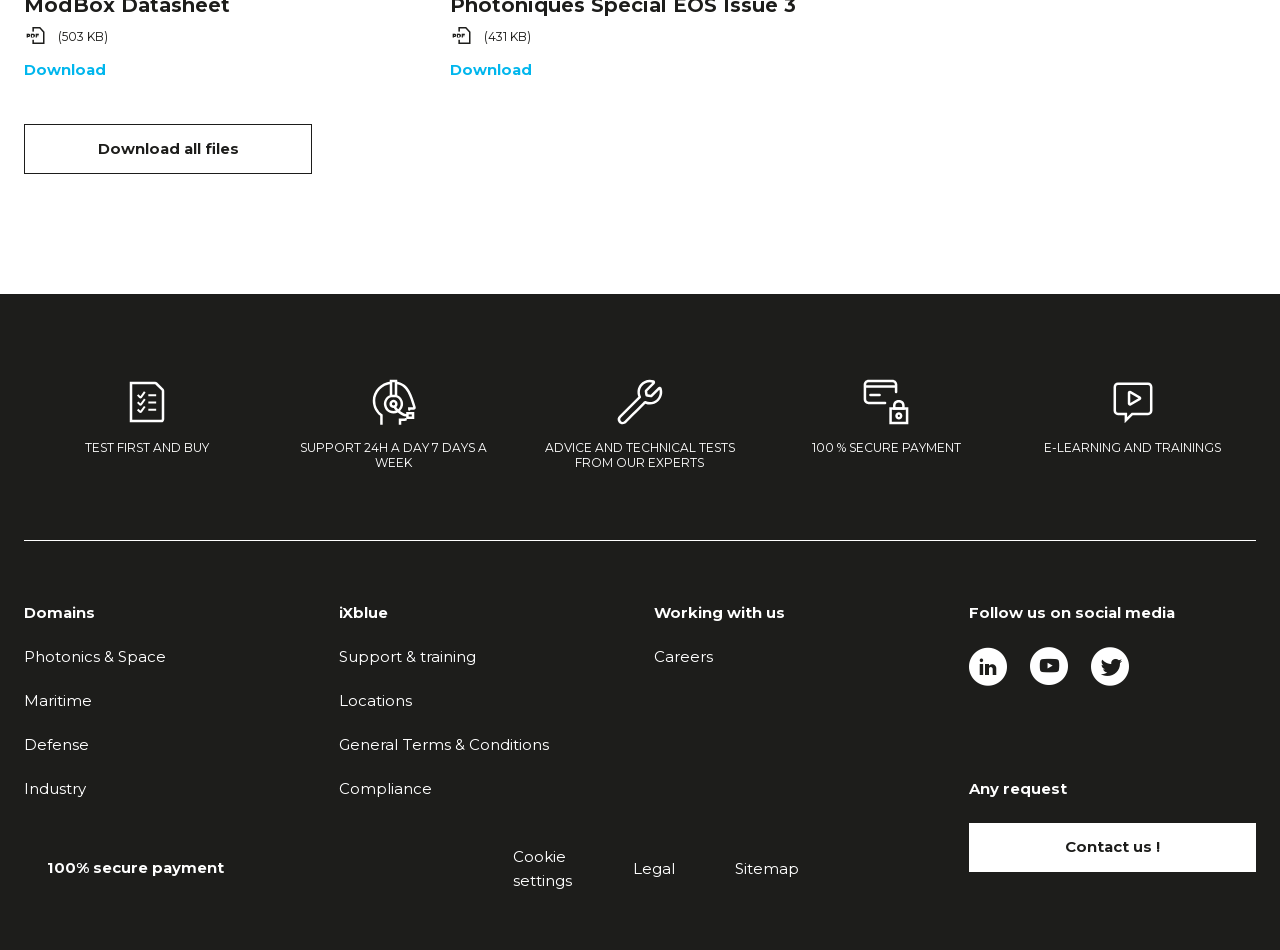Please identify the bounding box coordinates of where to click in order to follow the instruction: "Download all files".

[0.019, 0.13, 0.244, 0.184]